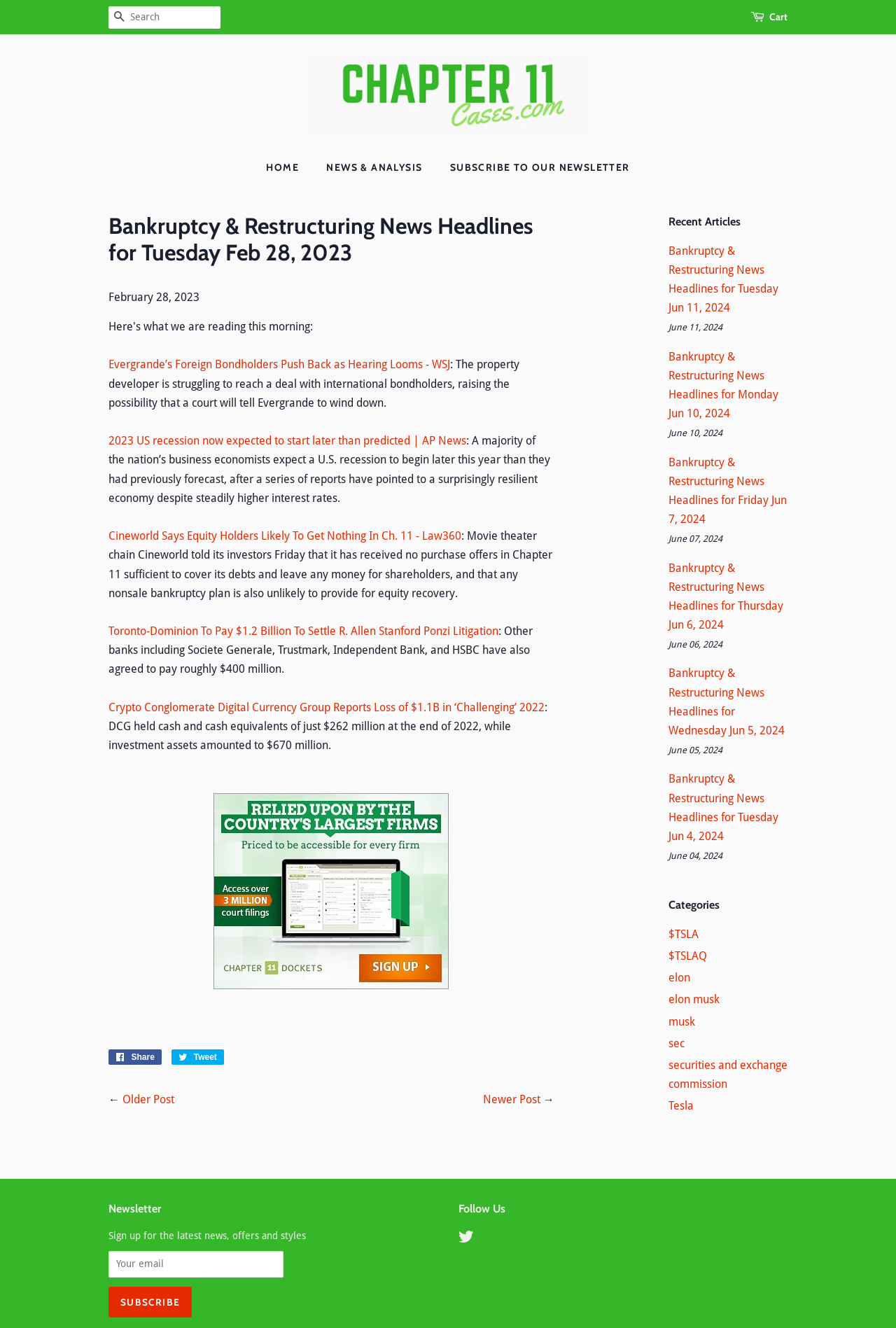What is the date of the current news headlines?
Using the visual information, reply with a single word or short phrase.

February 28, 2023